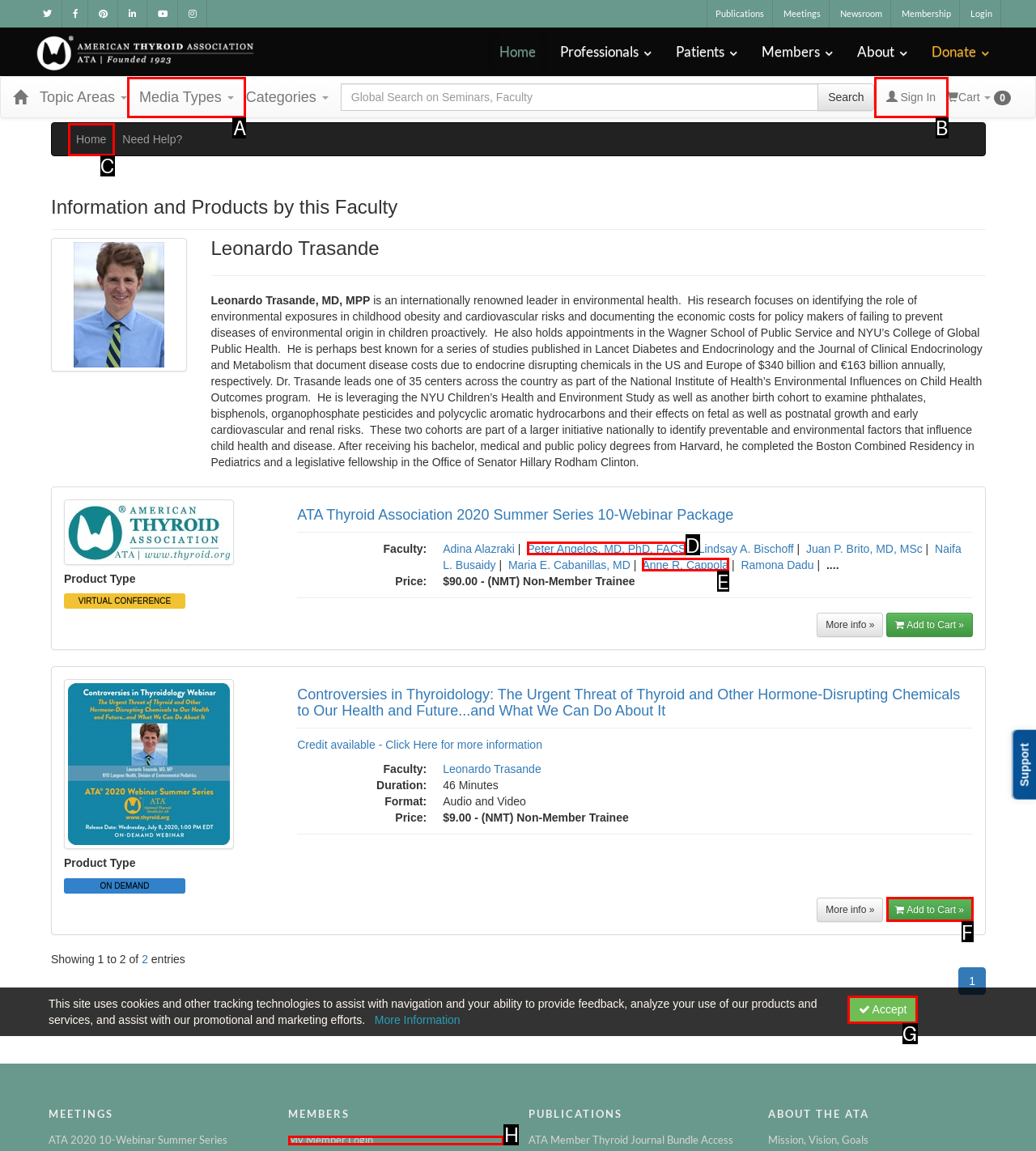Determine the letter of the element I should select to fulfill the following instruction: Sign in. Just provide the letter.

B